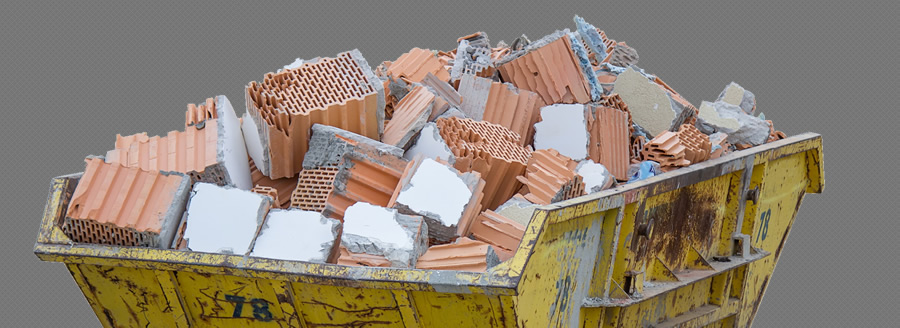Why is selecting the right skip size important?
Look at the image and respond with a one-word or short-phrase answer.

For effective waste management